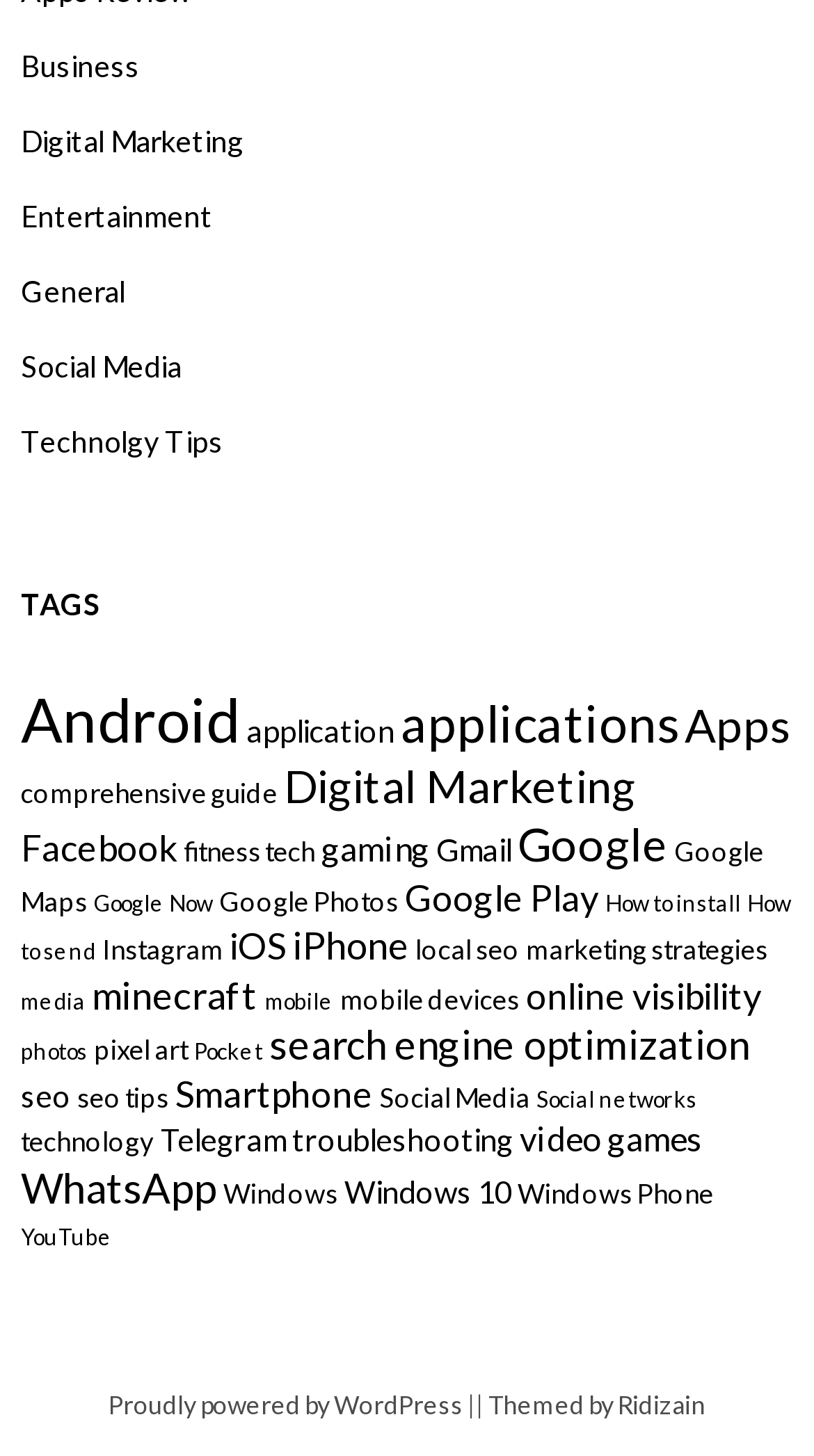How many items are under the tag 'Google'?
Using the image as a reference, answer the question with a short word or phrase.

12